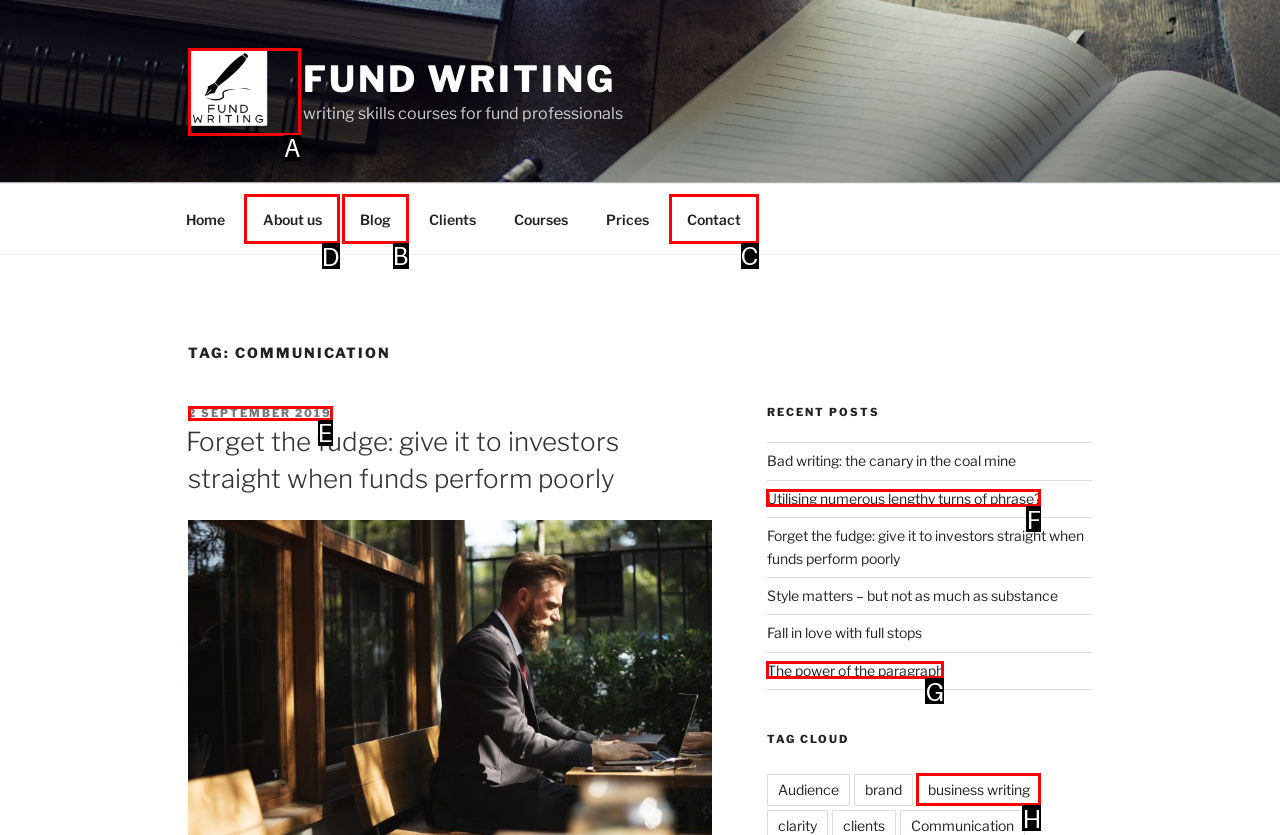Identify the correct option to click in order to accomplish the task: Click on the 'About us' link Provide your answer with the letter of the selected choice.

D